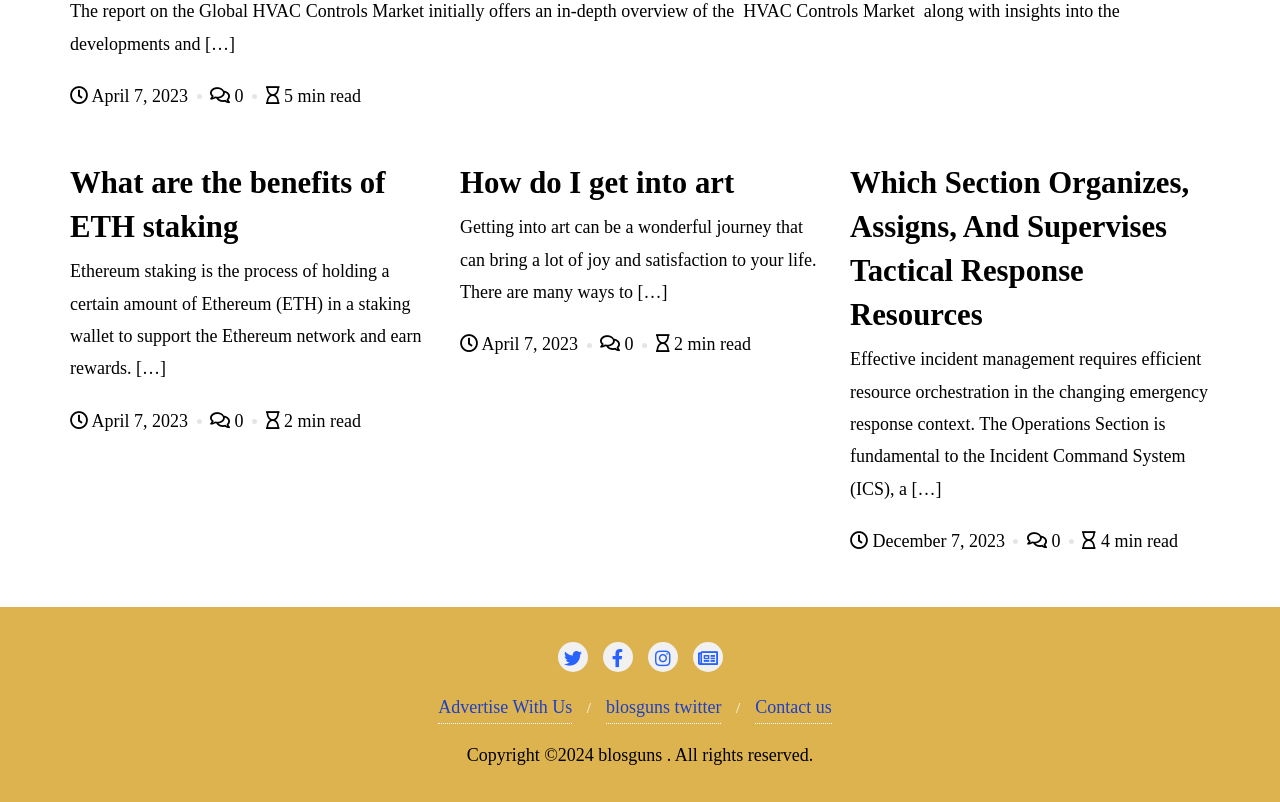Identify the bounding box coordinates of the element that should be clicked to fulfill this task: "Explore the Operations Section in incident management". The coordinates should be provided as four float numbers between 0 and 1, i.e., [left, top, right, bottom].

[0.664, 0.207, 0.929, 0.422]